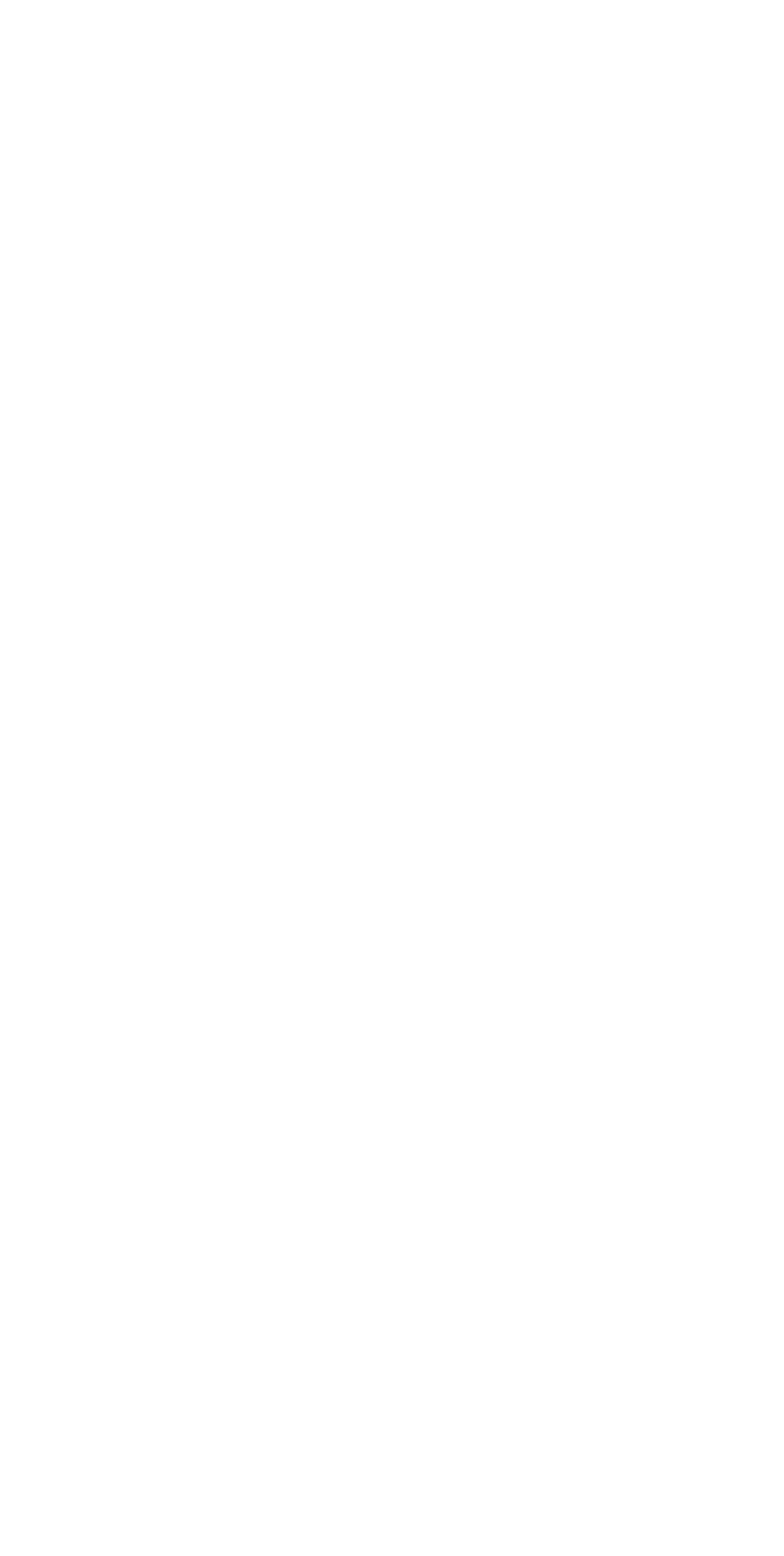Kindly provide the bounding box coordinates of the section you need to click on to fulfill the given instruction: "visit the previous post 'PNews 1/27/22'".

None